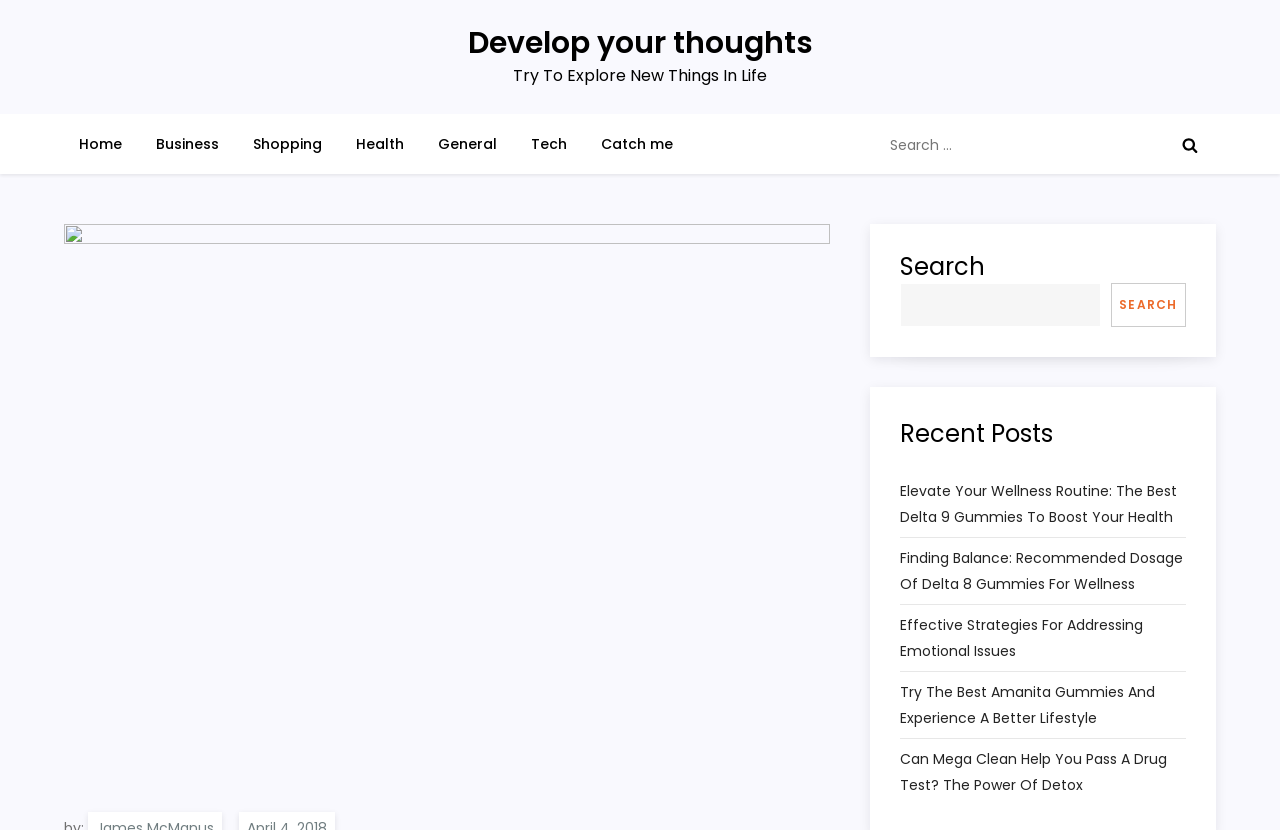What is the text on the button next to the second search box? Observe the screenshot and provide a one-word or short phrase answer.

SEARCH